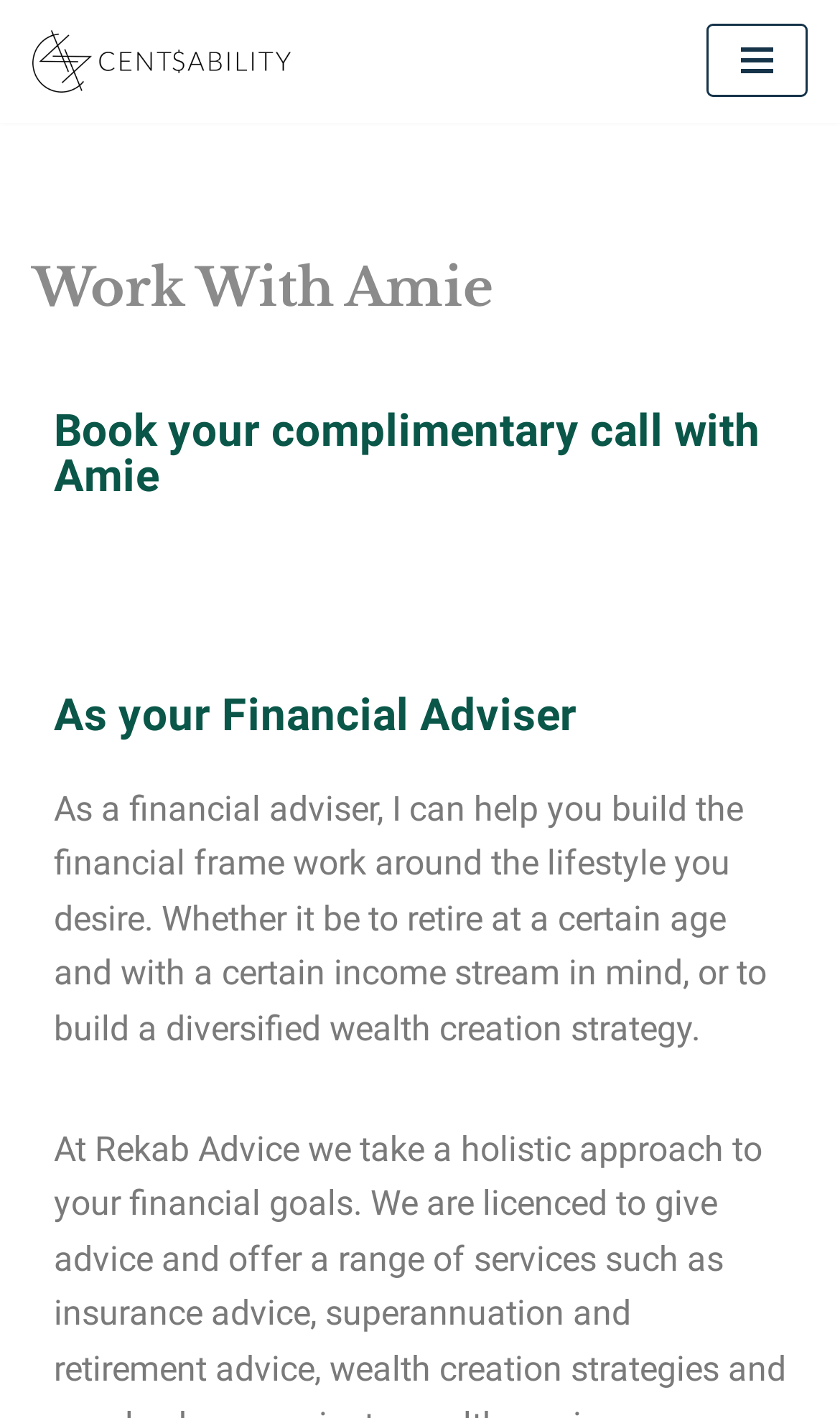Identify the bounding box coordinates for the UI element described by the following text: "Navigation Menu". Provide the coordinates as four float numbers between 0 and 1, in the format [left, top, right, bottom].

[0.841, 0.017, 0.962, 0.069]